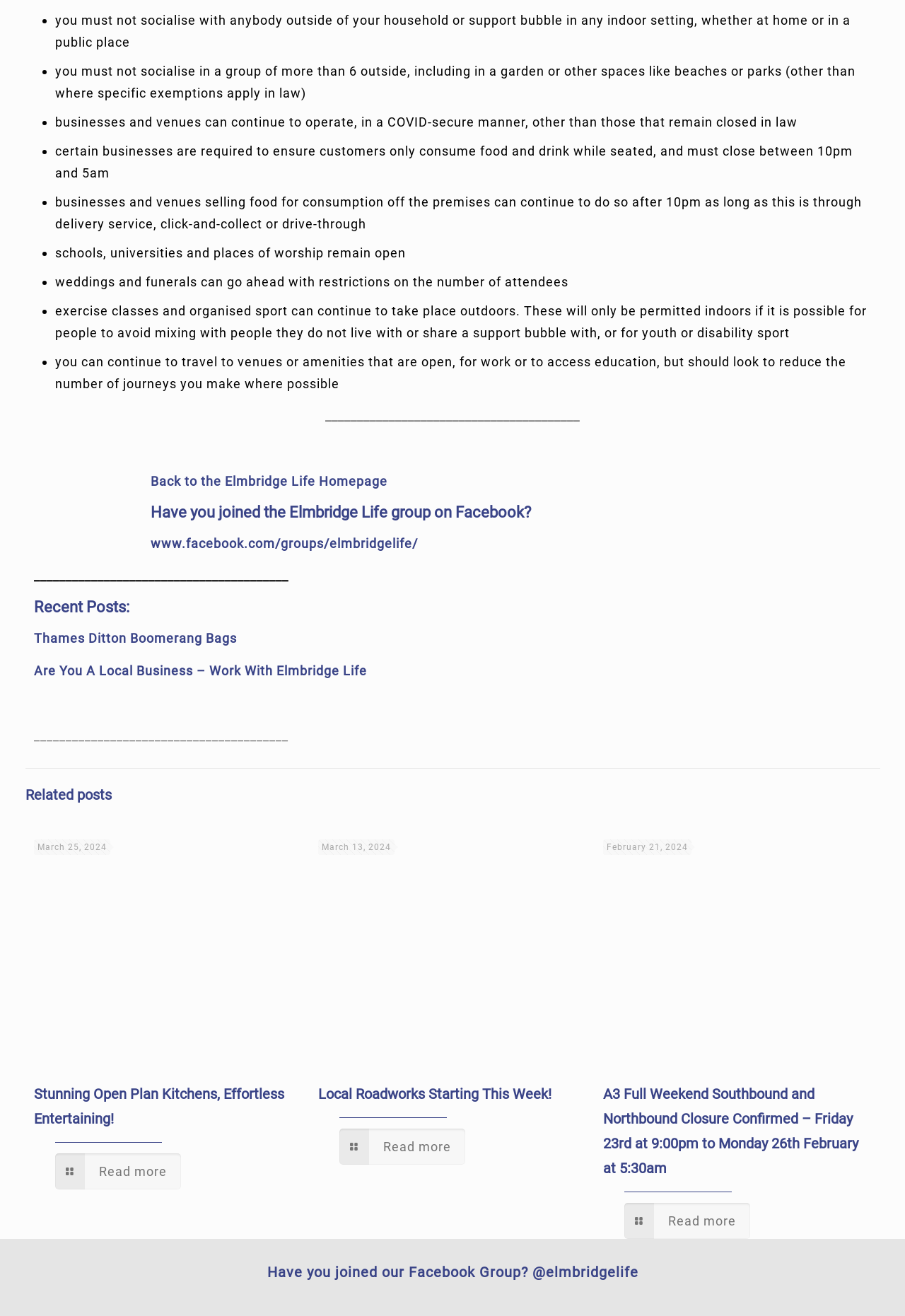Determine the bounding box coordinates of the clickable element to complete this instruction: "Read more about 'A3 Full Weekend Southbound and Northbound Closure Confirmed – Friday 23rd at 9:00pm to Monday 26th February at 5:30am'". Provide the coordinates in the format of four float numbers between 0 and 1, [left, top, right, bottom].

[0.69, 0.914, 0.829, 0.941]